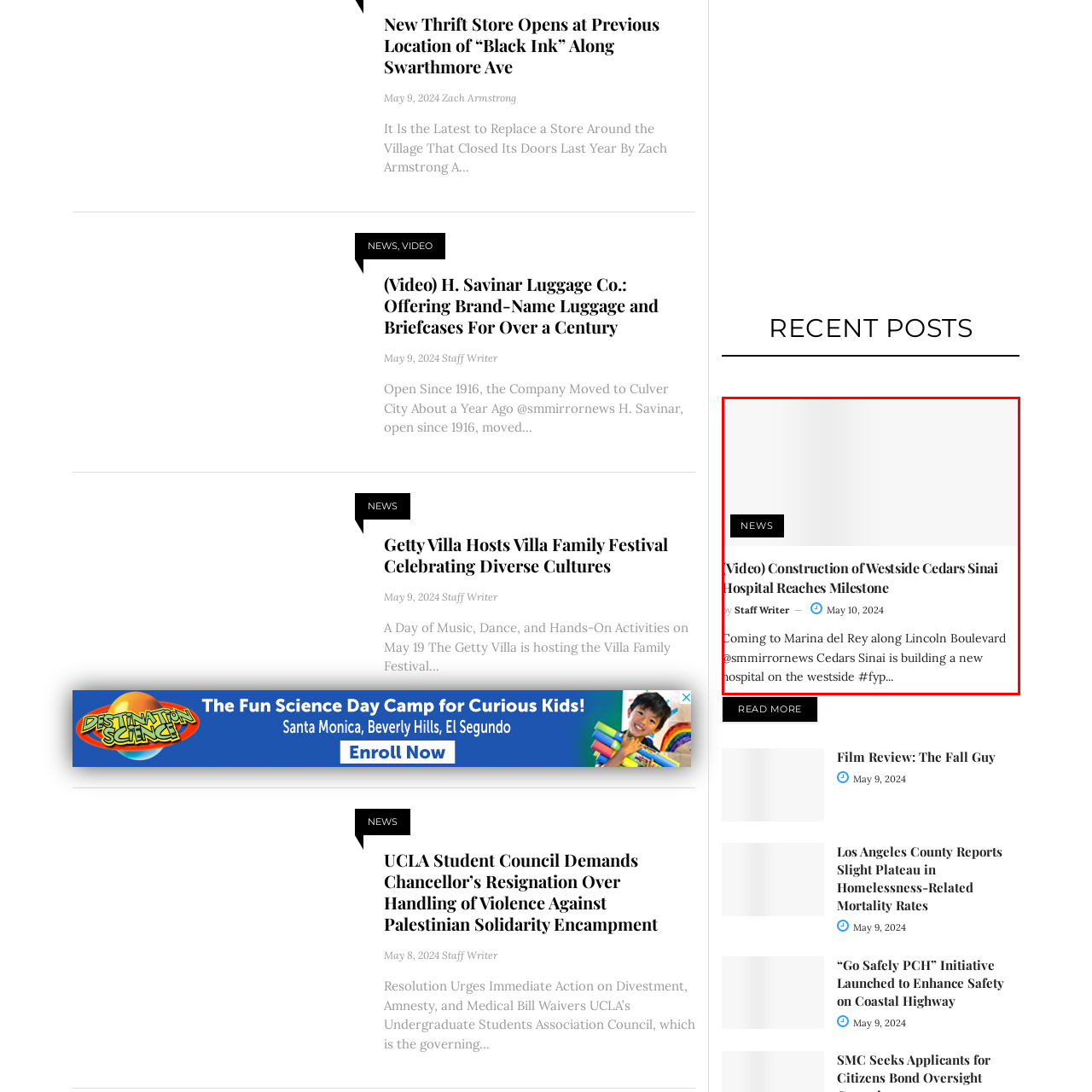Generate a comprehensive caption for the picture highlighted by the red outline.

The image features a promotional video link titled "(Video) Construction of Westside Cedars Sinai Hospital Reaches Milestone," part of a news article highlighted on May 10, 2024. Authored by a staff writer, the article discusses the ongoing construction of a new Cedars Sinai hospital in Marina del Rey along Lincoln Boulevard. The caption hints at significant developments and invites viewers to learn more about the project, reflecting the community's interest in local healthcare improvements.